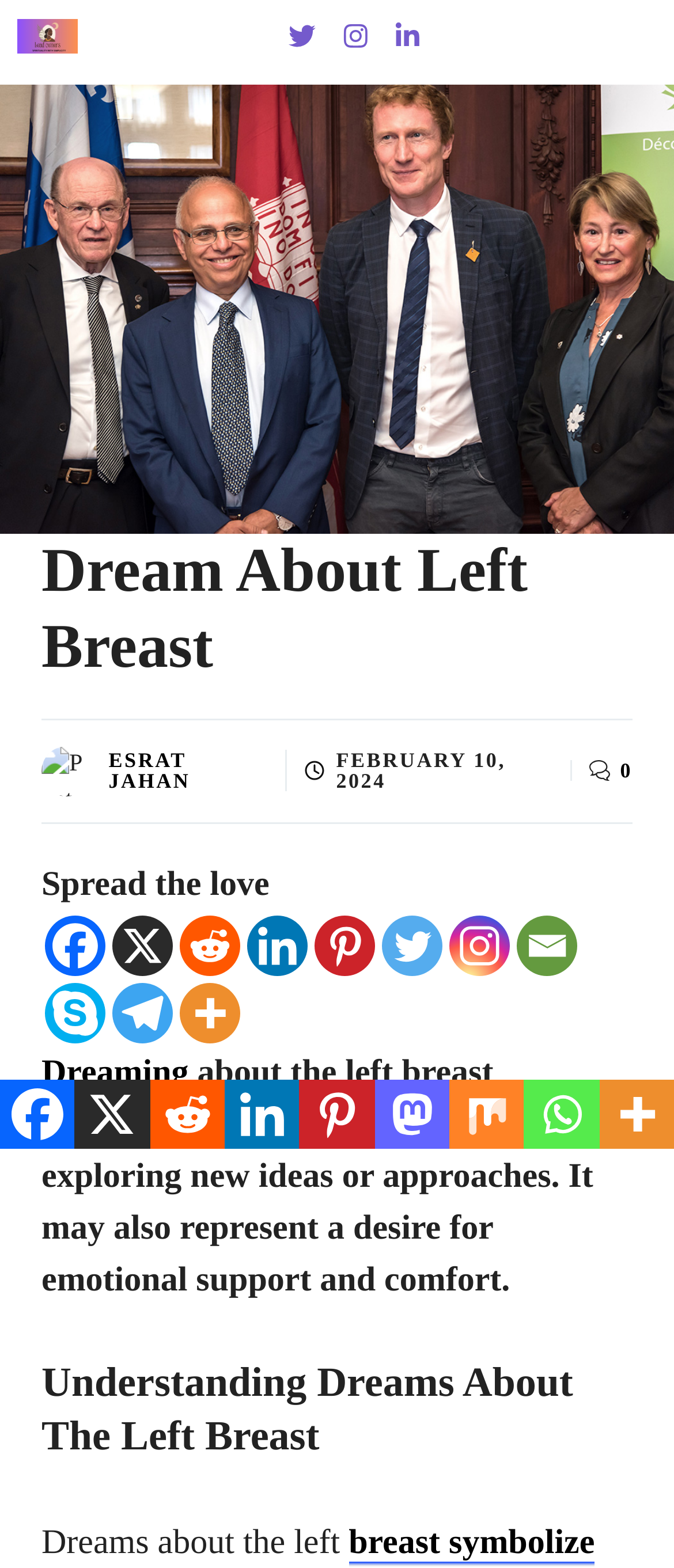Can you specify the bounding box coordinates for the region that should be clicked to fulfill this instruction: "Read the article about Dream About Left Breast".

[0.062, 0.341, 0.938, 0.436]